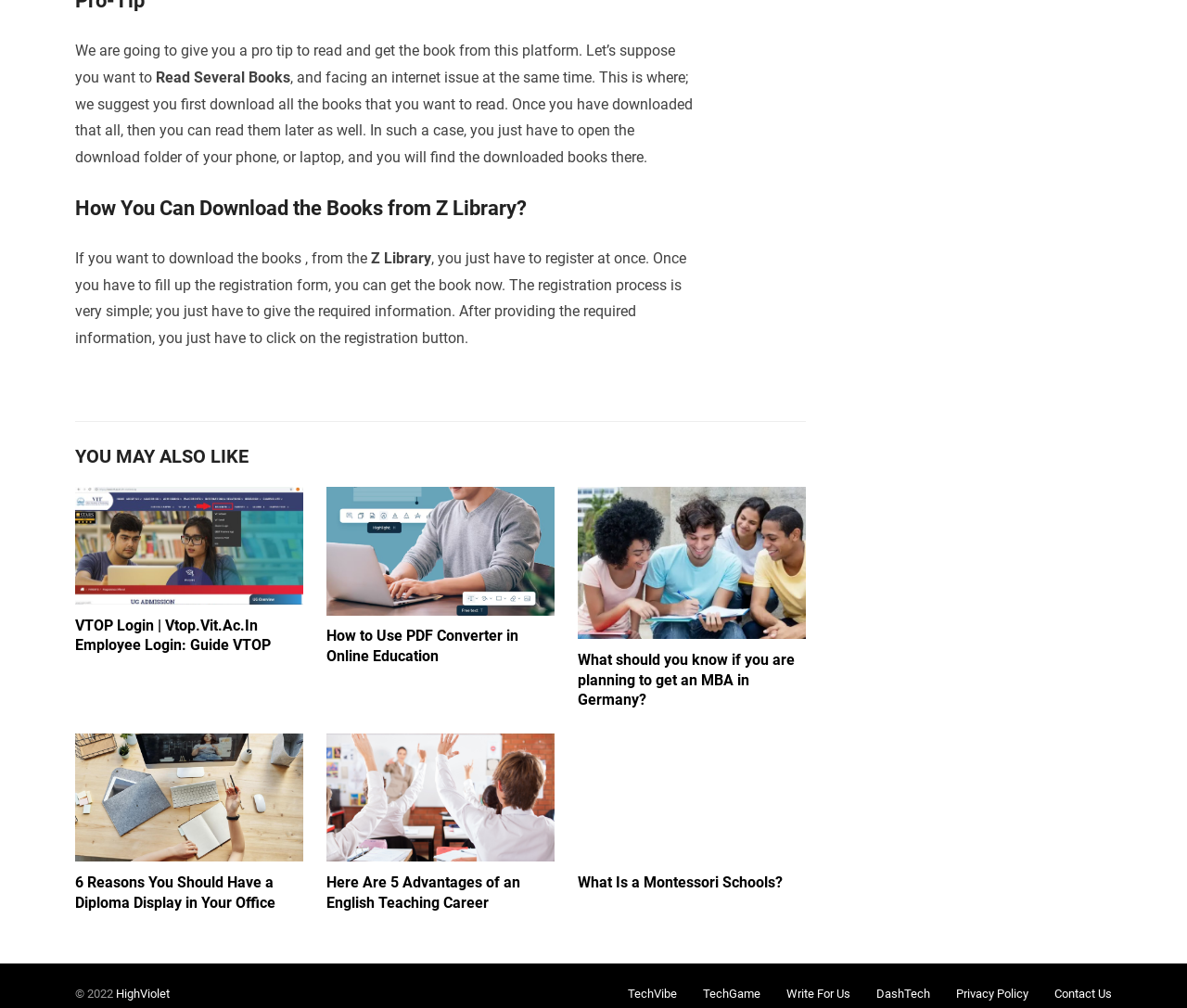What is the section below the main content?
Identify the answer in the screenshot and reply with a single word or phrase.

YOU MAY ALSO LIKE